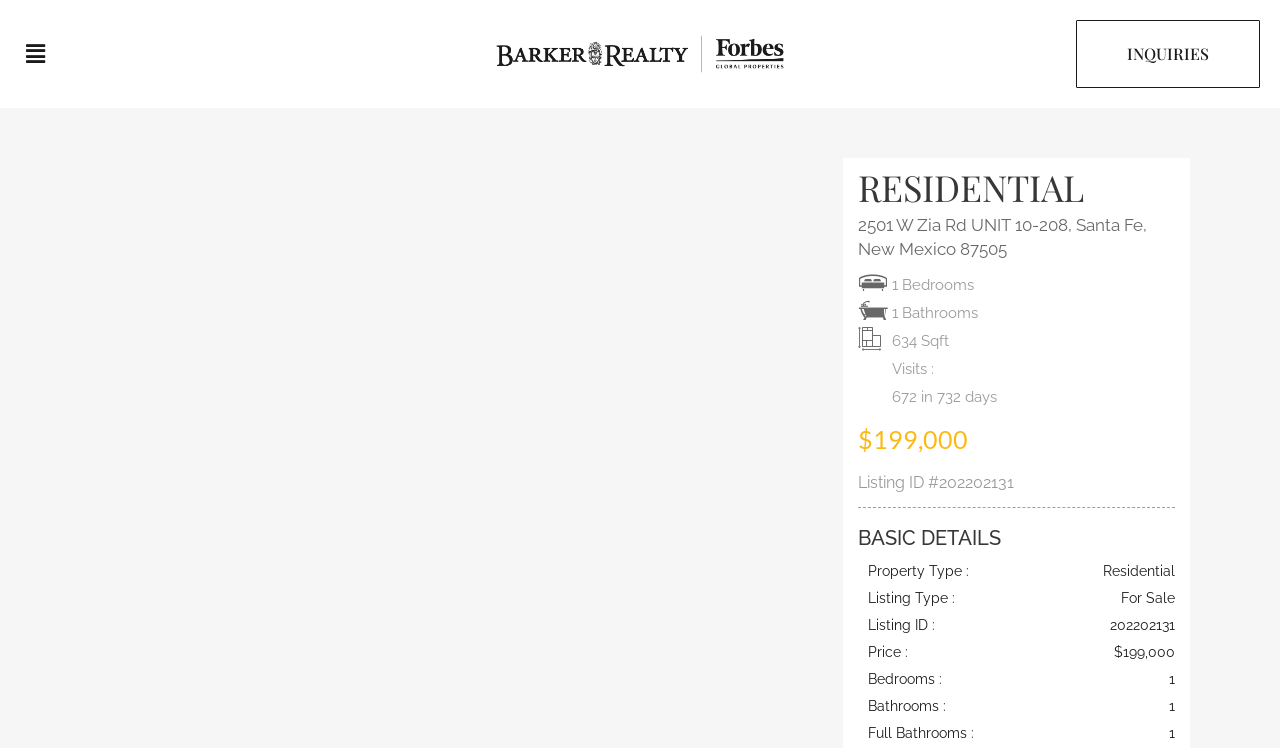Use the information in the screenshot to answer the question comprehensively: What is the price of the property?

The webpage shows the text '$199,000' which is the price of the property for sale.